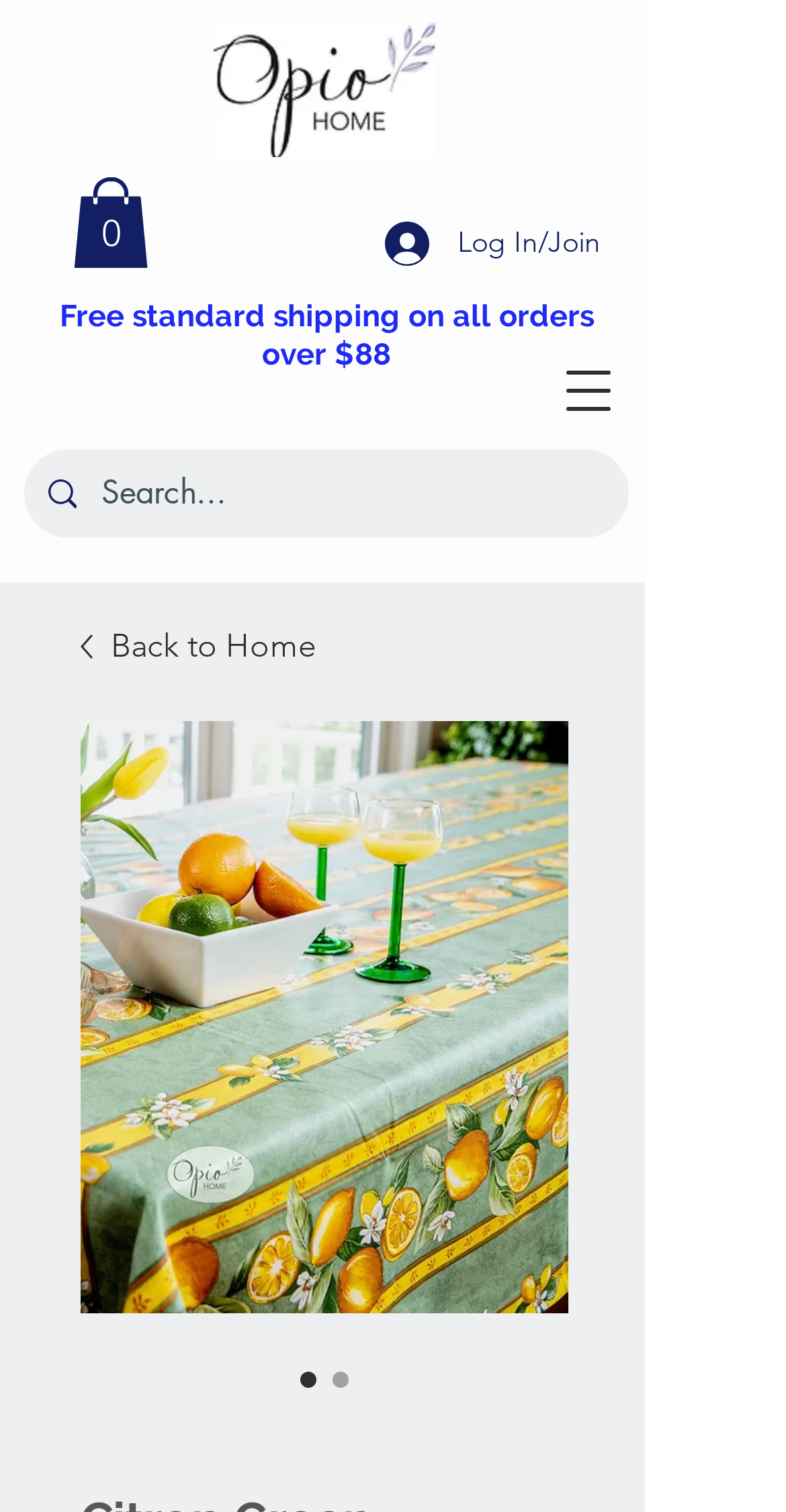Generate a comprehensive caption for the webpage you are viewing.

The webpage appears to be an e-commerce page for a specific product, Citron Green Rectangular Striped Coated Cotton, which is a type of French table linen. 

At the top left of the page, there is the Opio Home logo, an image that links to the homepage. Next to it, on the top right, is a cart icon with the text "Cart with 0 items". 

Below the logo, there is a button to log in or join, accompanied by a small icon. 

On the top center of the page, there is a heading that announces free standard shipping on all orders over $88. 

Below the shipping announcement, there is a search bar with a magnifying glass icon on the left and a text input field on the right. 

On the top right corner, there is a button to open the navigation menu, which contains a link to go back to the home page, accompanied by a small icon. 

The main content of the page is focused on the product, Citron Green Rectangular Striped Coated Cotton. There is a large image of the product, and below it, there are two radio buttons with the same product name, one of which is checked by default.